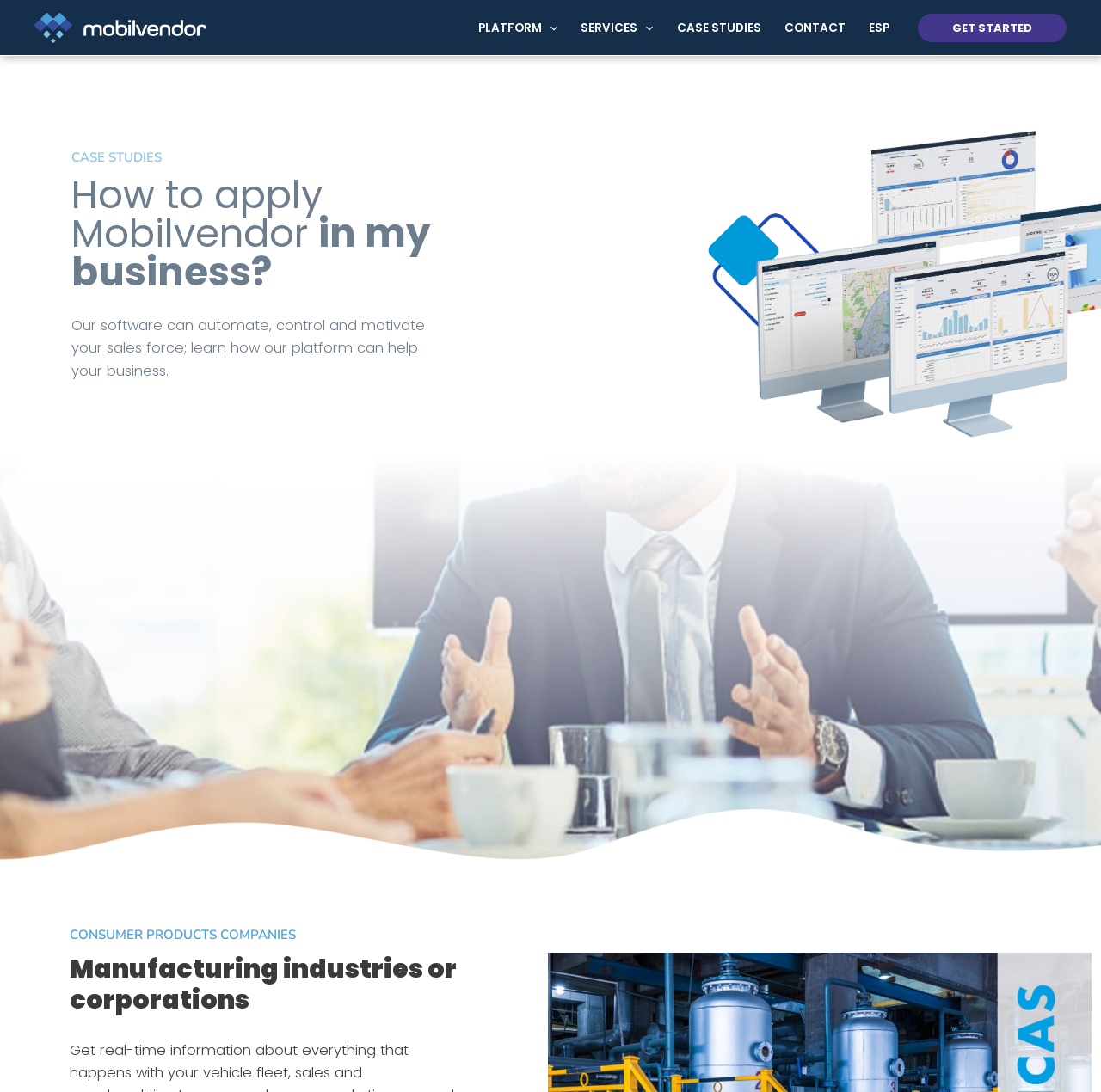Locate the heading on the webpage and return its text.

How to apply Mobilvendor in my business?